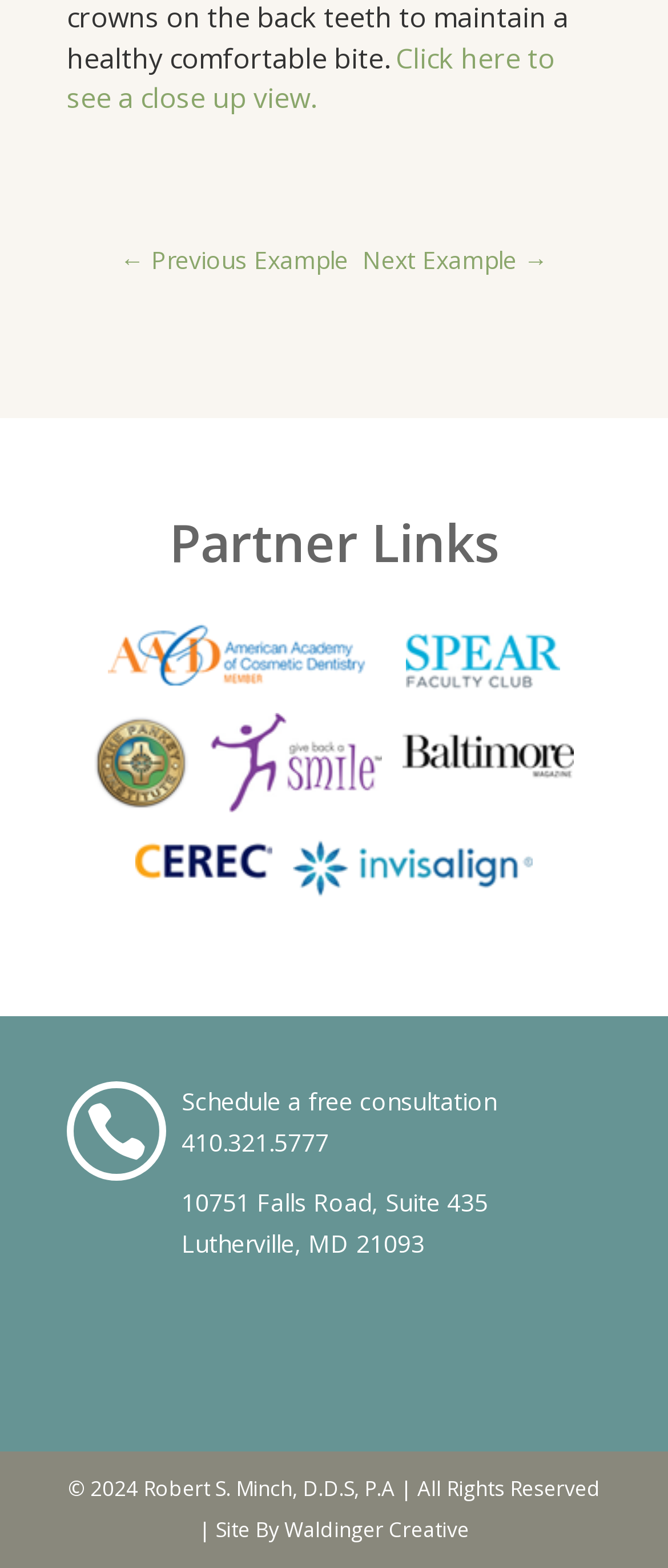Please give a succinct answer using a single word or phrase:
What is the address of the office?

10751 Falls Road, Suite 435 Lutherville, MD 21093